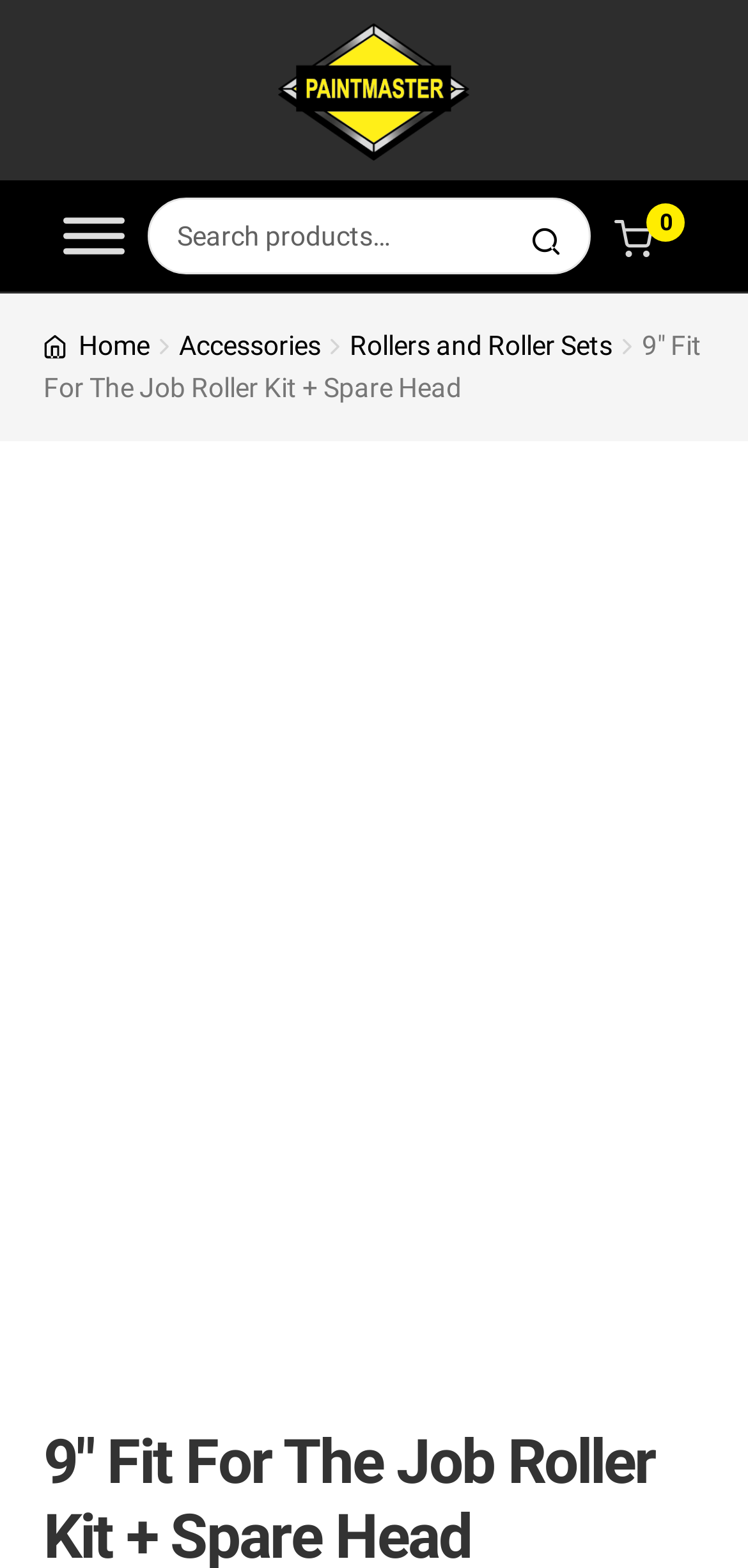How many navigation links are in the breadcrumbs section?
Please respond to the question with a detailed and thorough explanation.

The breadcrumbs section contains three navigation links, which are 'Home', 'Accessories', and 'Rollers and Roller Sets', and they allow users to navigate to different parts of the website.